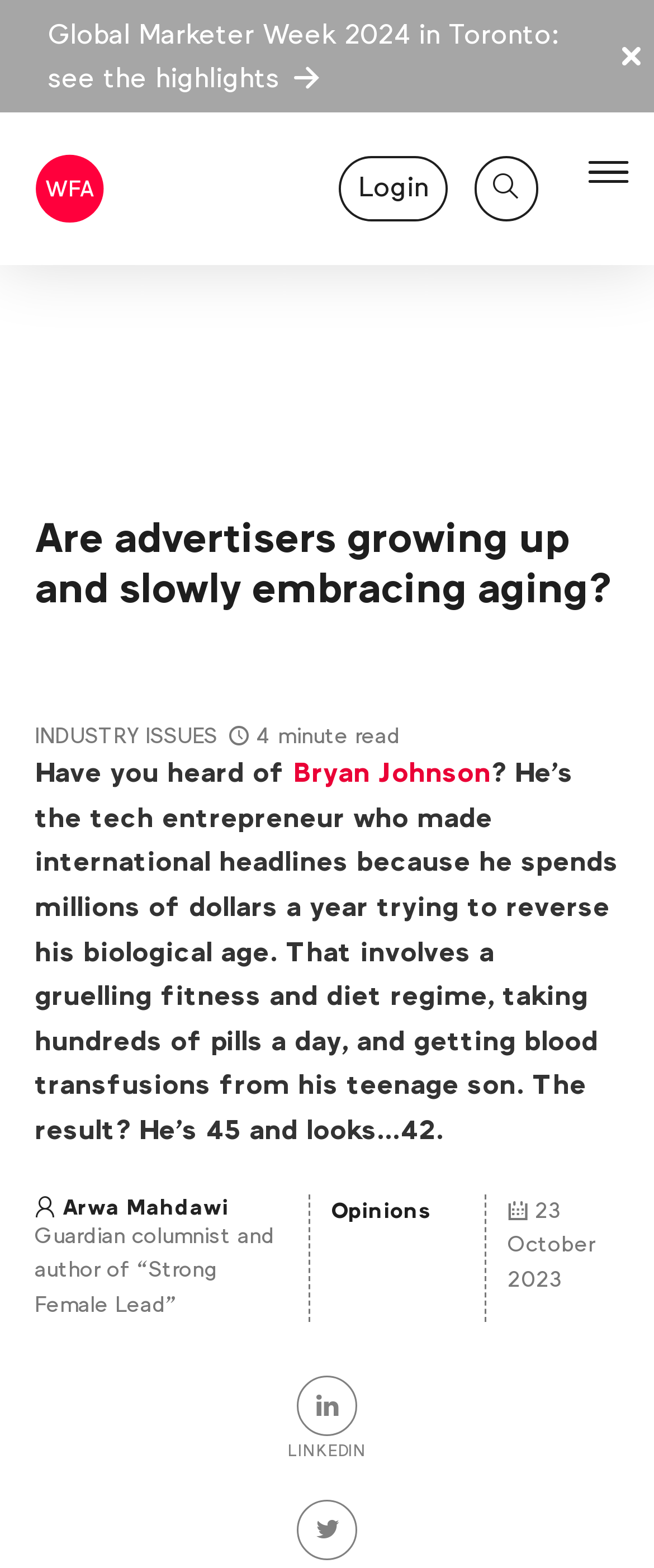Find and indicate the bounding box coordinates of the region you should select to follow the given instruction: "Login to the website".

[0.519, 0.1, 0.684, 0.141]